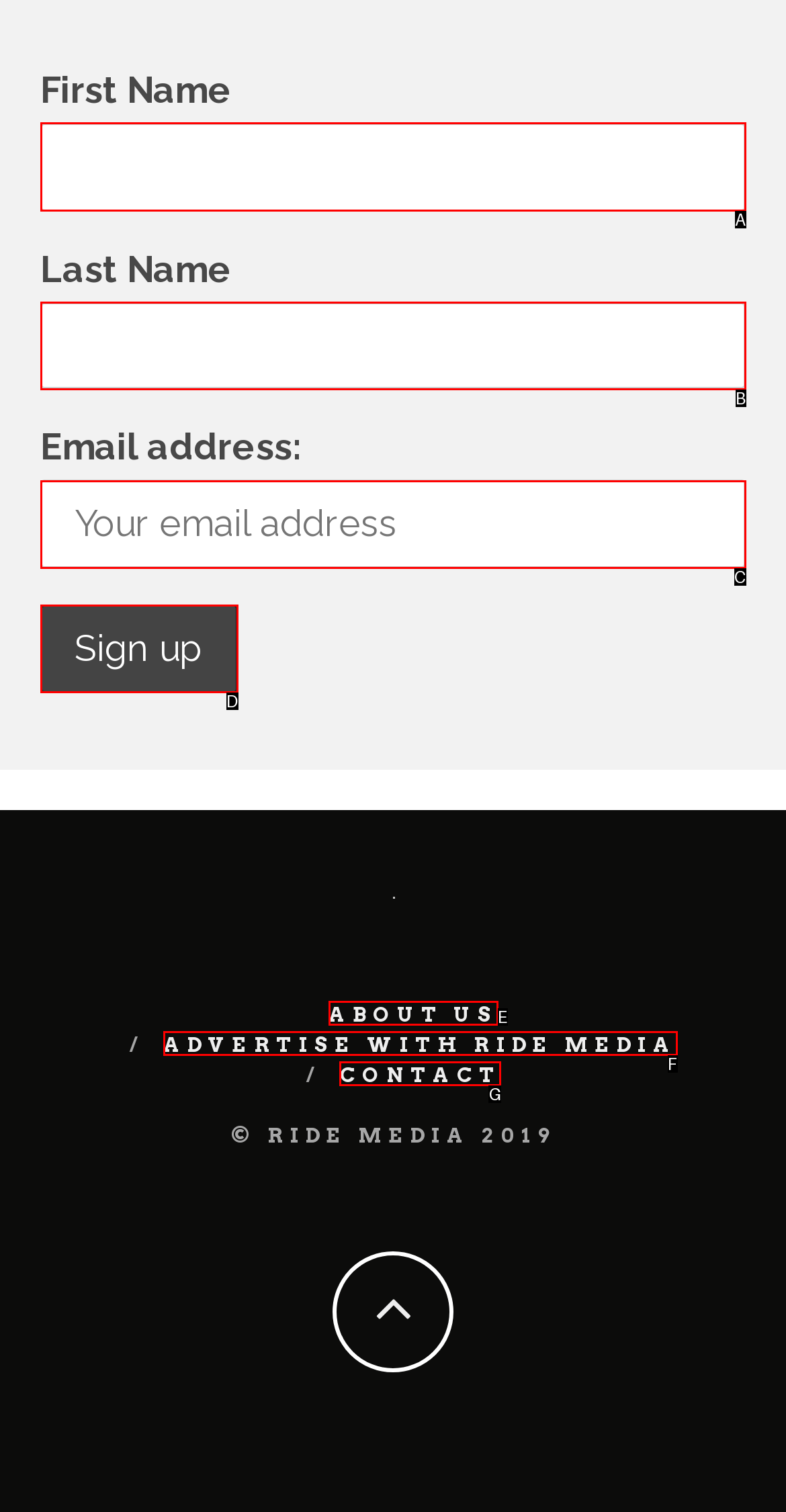Identify the letter of the UI element that corresponds to: About Us
Respond with the letter of the option directly.

E